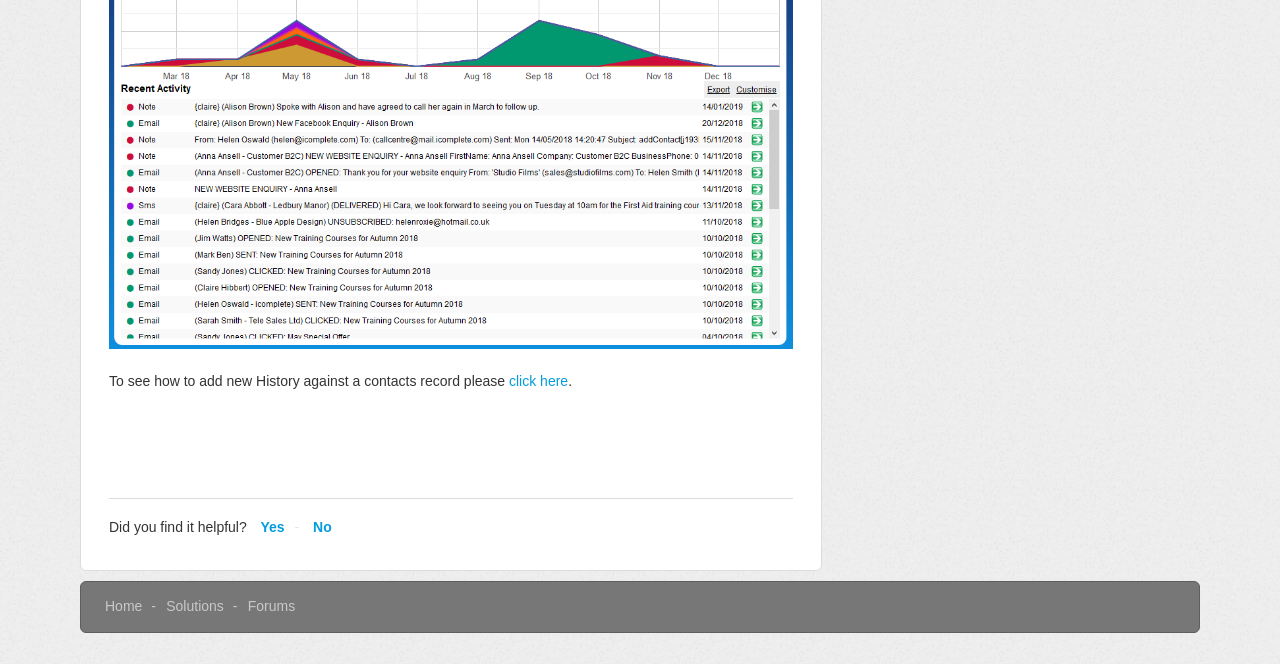Given the element description "Home" in the screenshot, predict the bounding box coordinates of that UI element.

[0.082, 0.9, 0.111, 0.924]